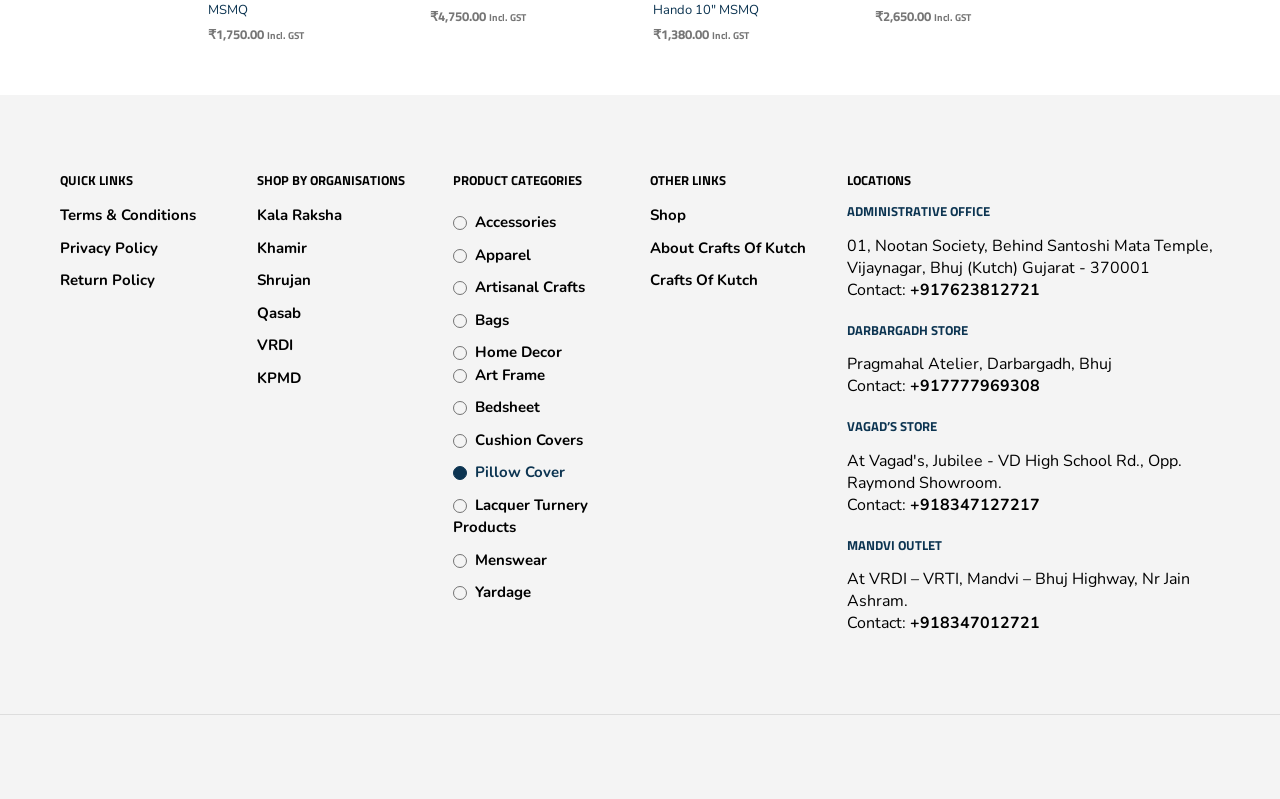What are the categories of products available on this website?
Please use the image to provide an in-depth answer to the question.

I found the categories of products by looking at the links under the heading 'PRODUCT CATEGORIES'. The categories include Accessories, Apparel, Artisanal Crafts, Bags, Home Decor, and more.